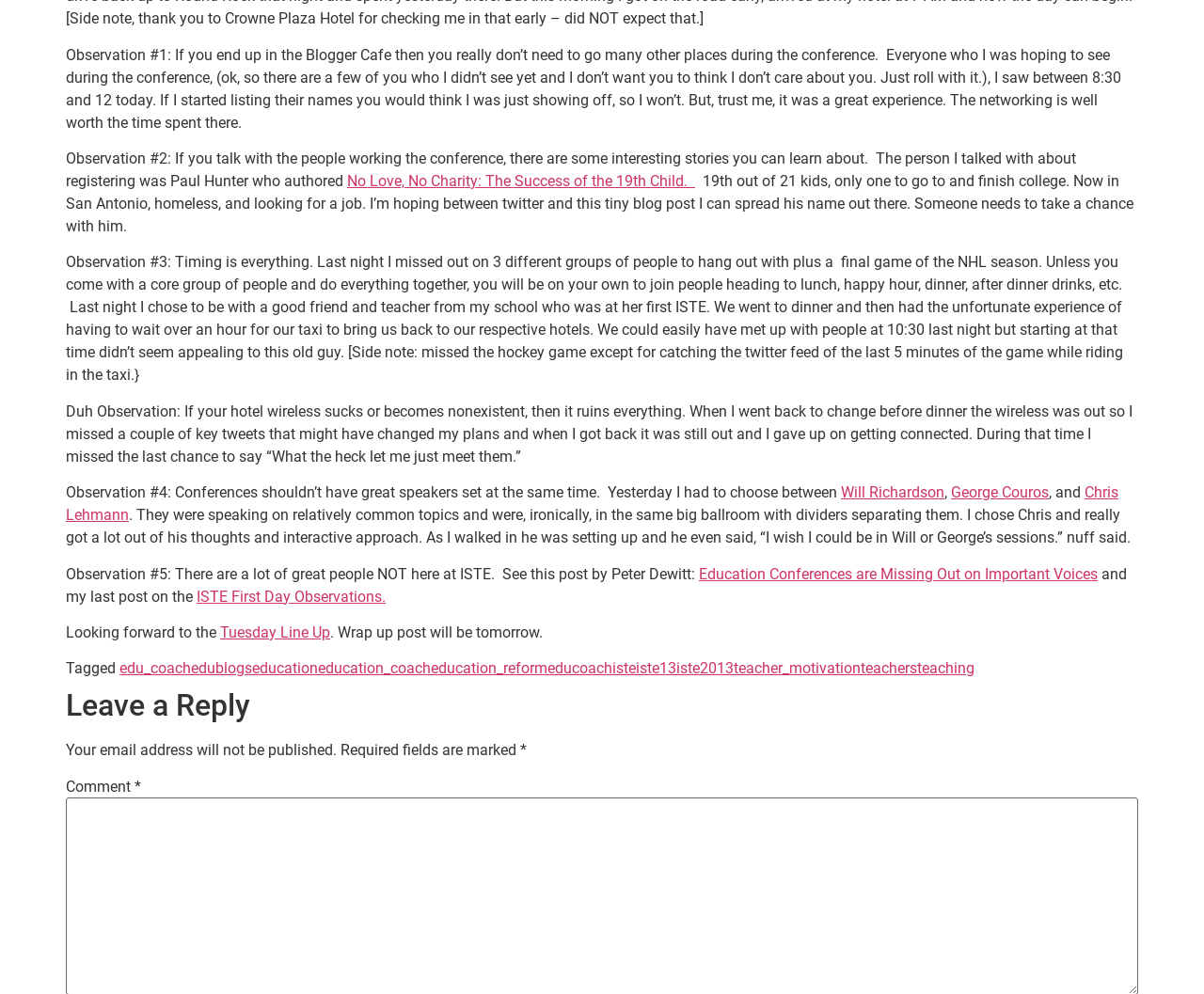Using the format (top-left x, top-left y, bottom-right x, bottom-right y), provide the bounding box coordinates for the described UI element. All values should be floating point numbers between 0 and 1: December-January 2007

None